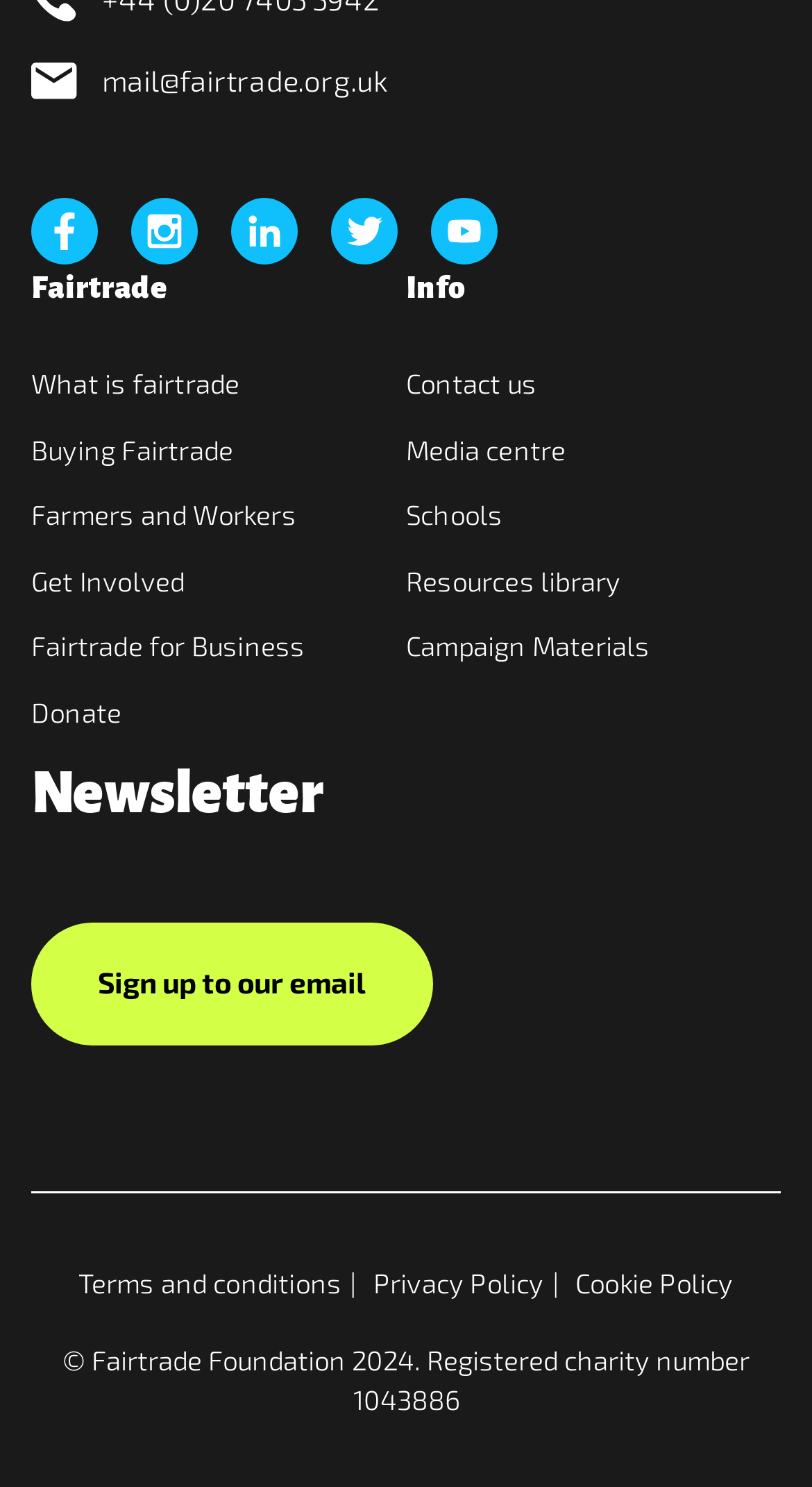What is the charity number of Fairtrade Foundation?
Answer briefly with a single word or phrase based on the image.

1043886